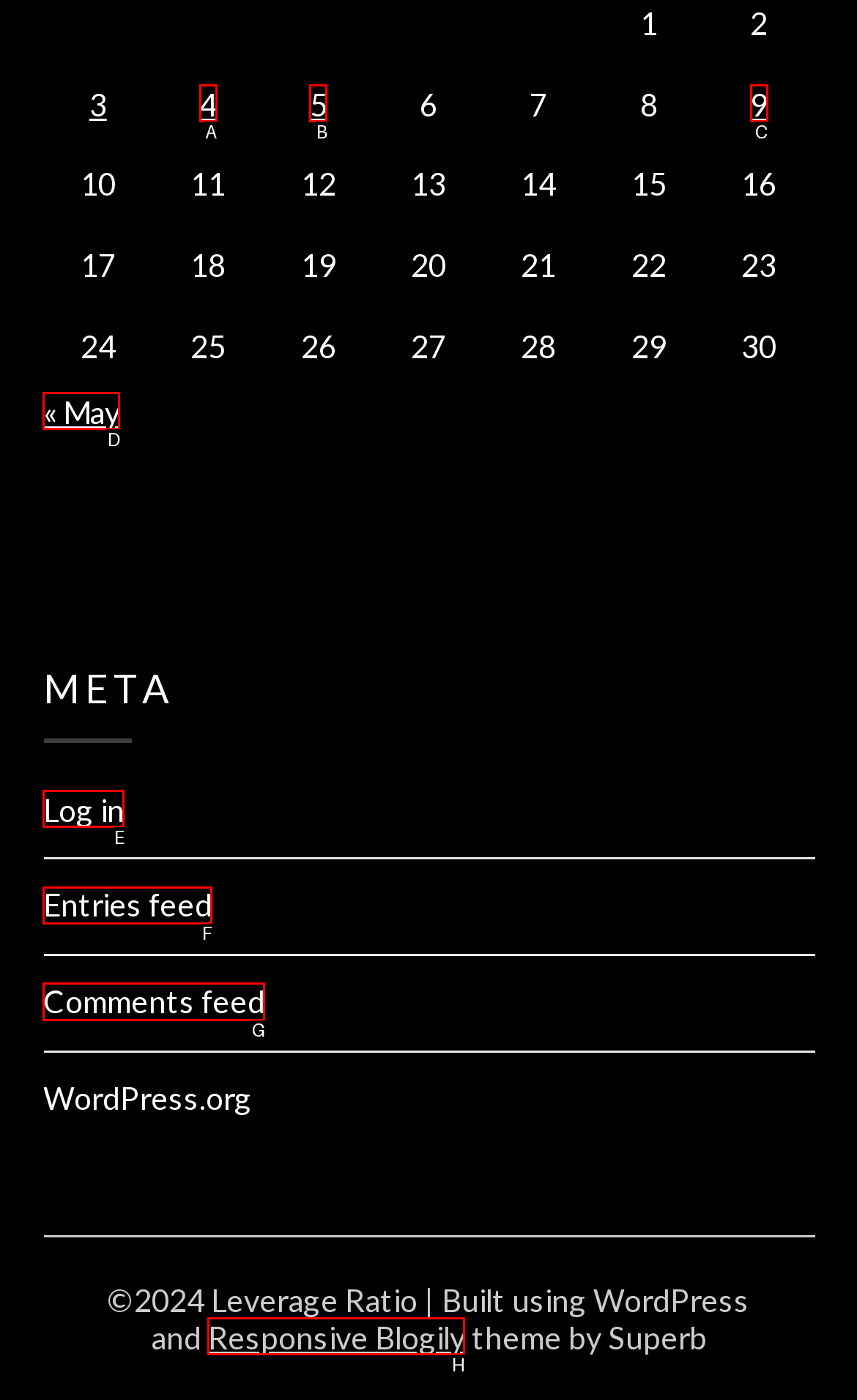Select the appropriate letter to fulfill the given instruction: View comments feed
Provide the letter of the correct option directly.

G